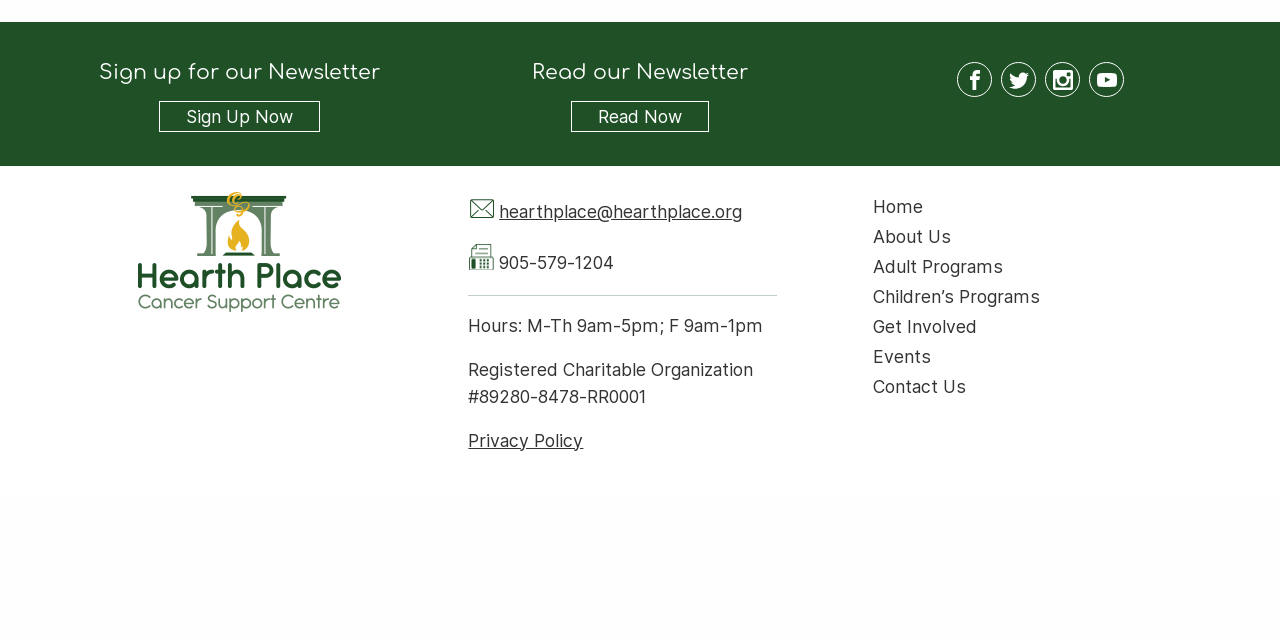Locate the bounding box of the UI element based on this description: "Read our newsletter Now". Provide four float numbers between 0 and 1 as [left, top, right, bottom].

[0.446, 0.157, 0.554, 0.207]